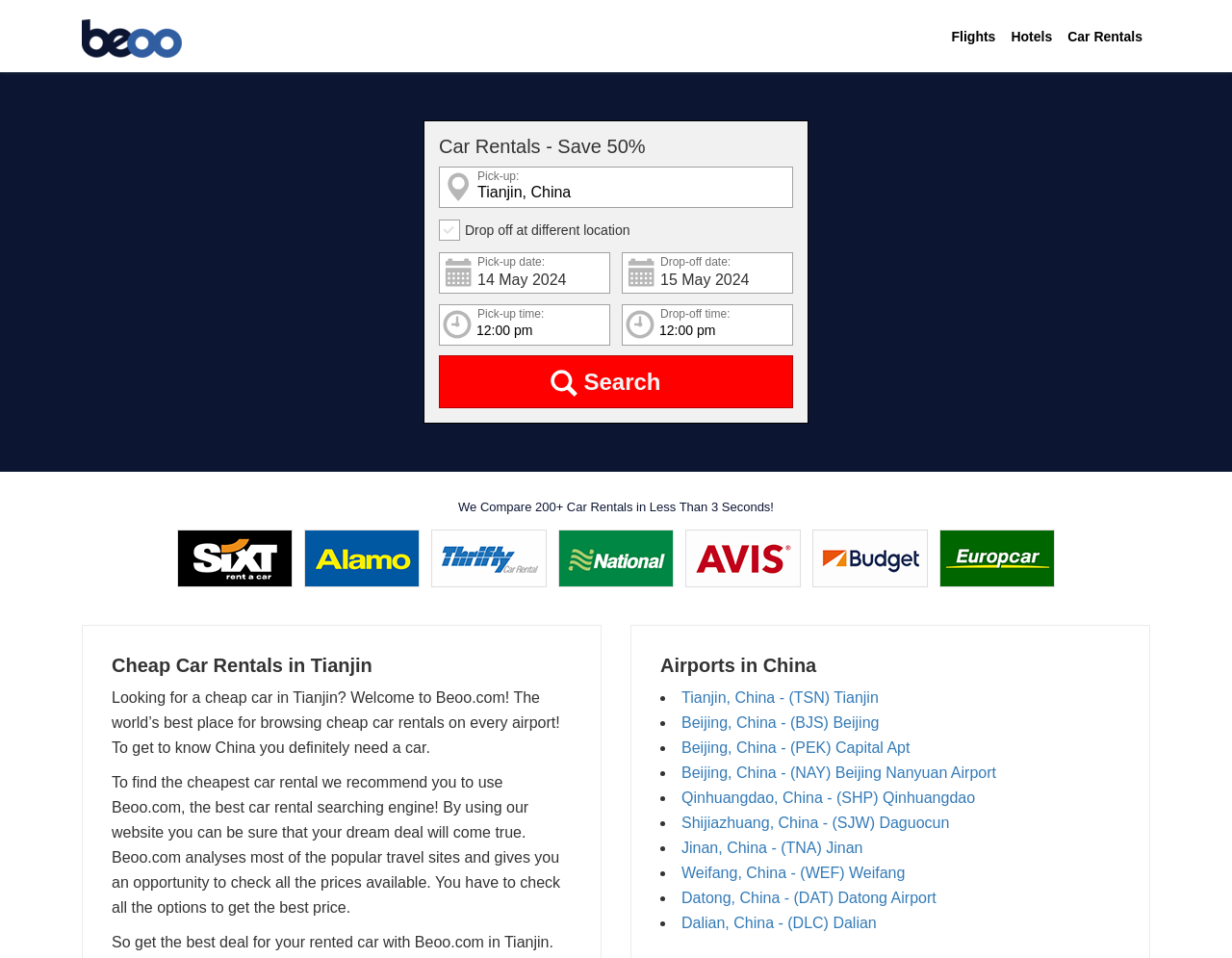Locate and generate the text content of the webpage's heading.

Car Rentals - Save 50%